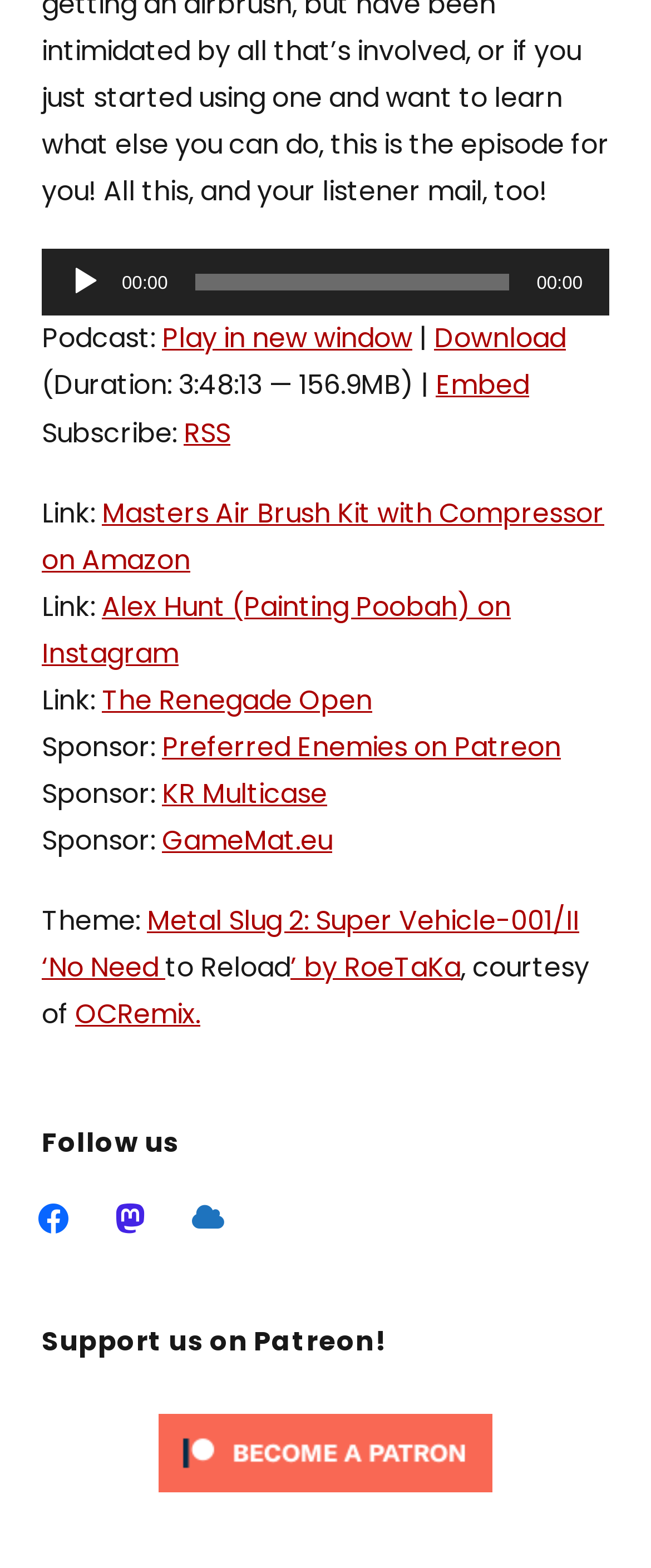Please identify the bounding box coordinates of the clickable element to fulfill the following instruction: "view the article in large font". The coordinates should be four float numbers between 0 and 1, i.e., [left, top, right, bottom].

None